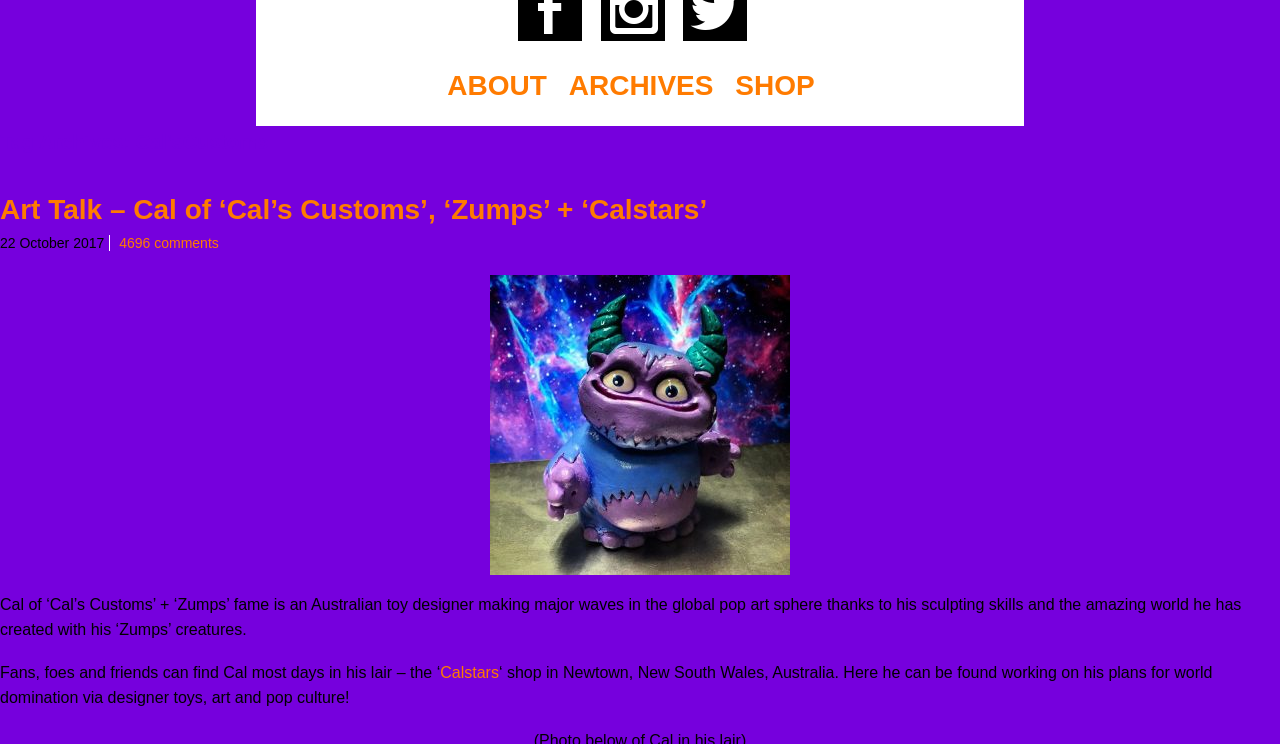Refer to the element description 4696 comments and identify the corresponding bounding box in the screenshot. Format the coordinates as (top-left x, top-left y, bottom-right x, bottom-right y) with values in the range of 0 to 1.

[0.093, 0.315, 0.171, 0.337]